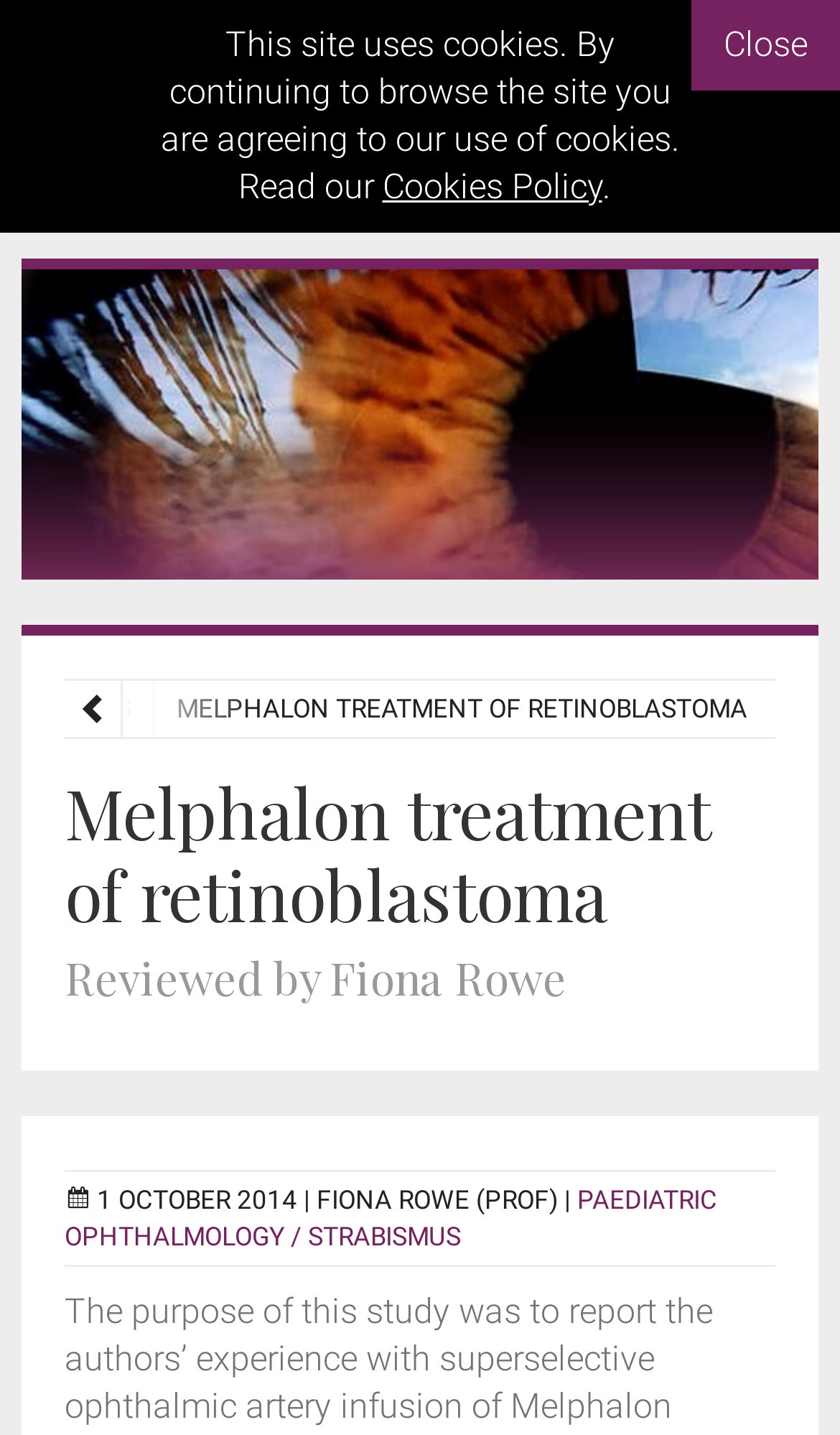Use the details in the image to answer the question thoroughly: 
What is the name of the website?

I determined the answer by looking at the link element with the text 'Eye News' and an image with the same text, which suggests that it is the name of the website.